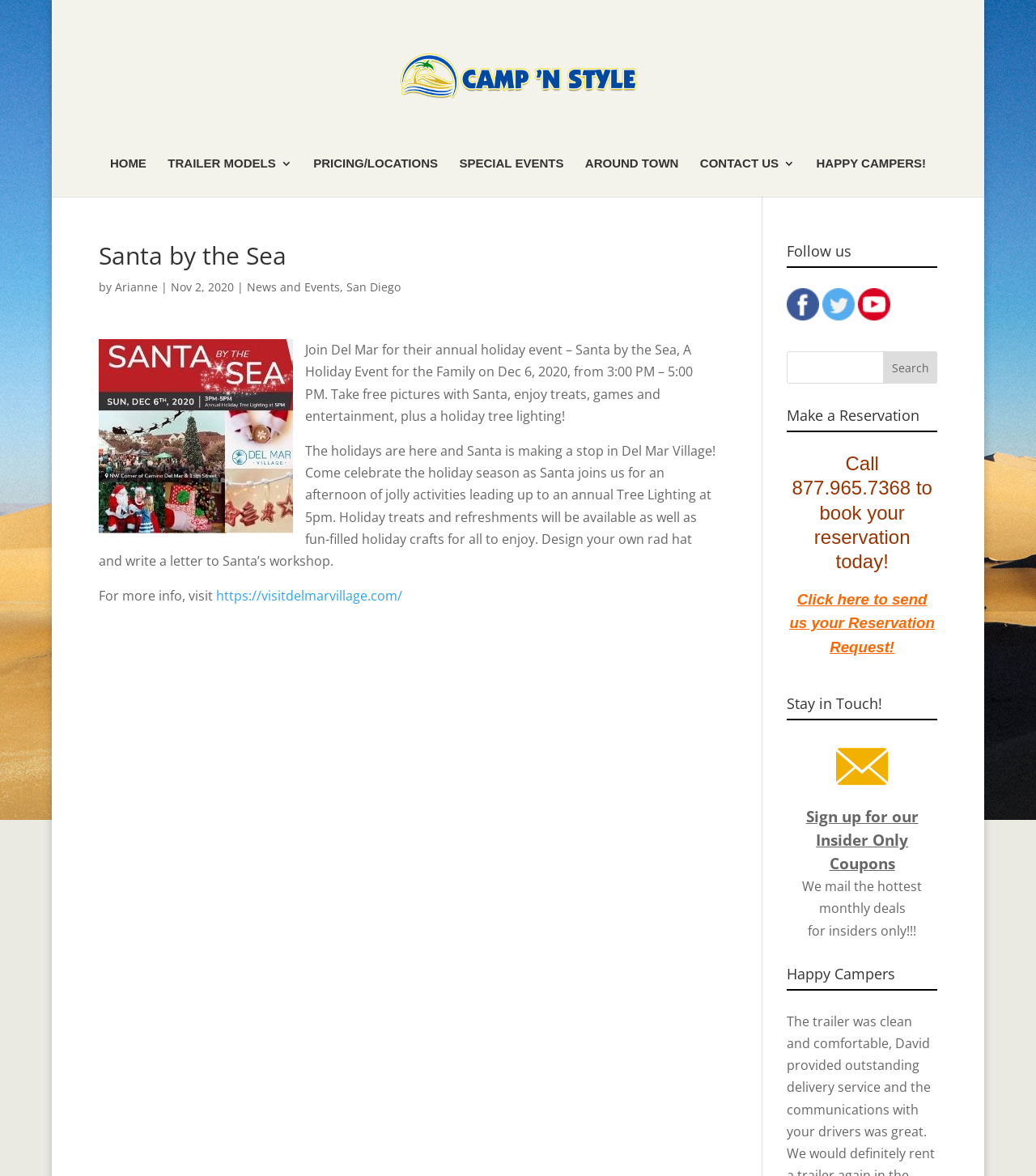Please find the bounding box coordinates of the section that needs to be clicked to achieve this instruction: "Follow us on social media".

[0.794, 0.261, 0.825, 0.276]